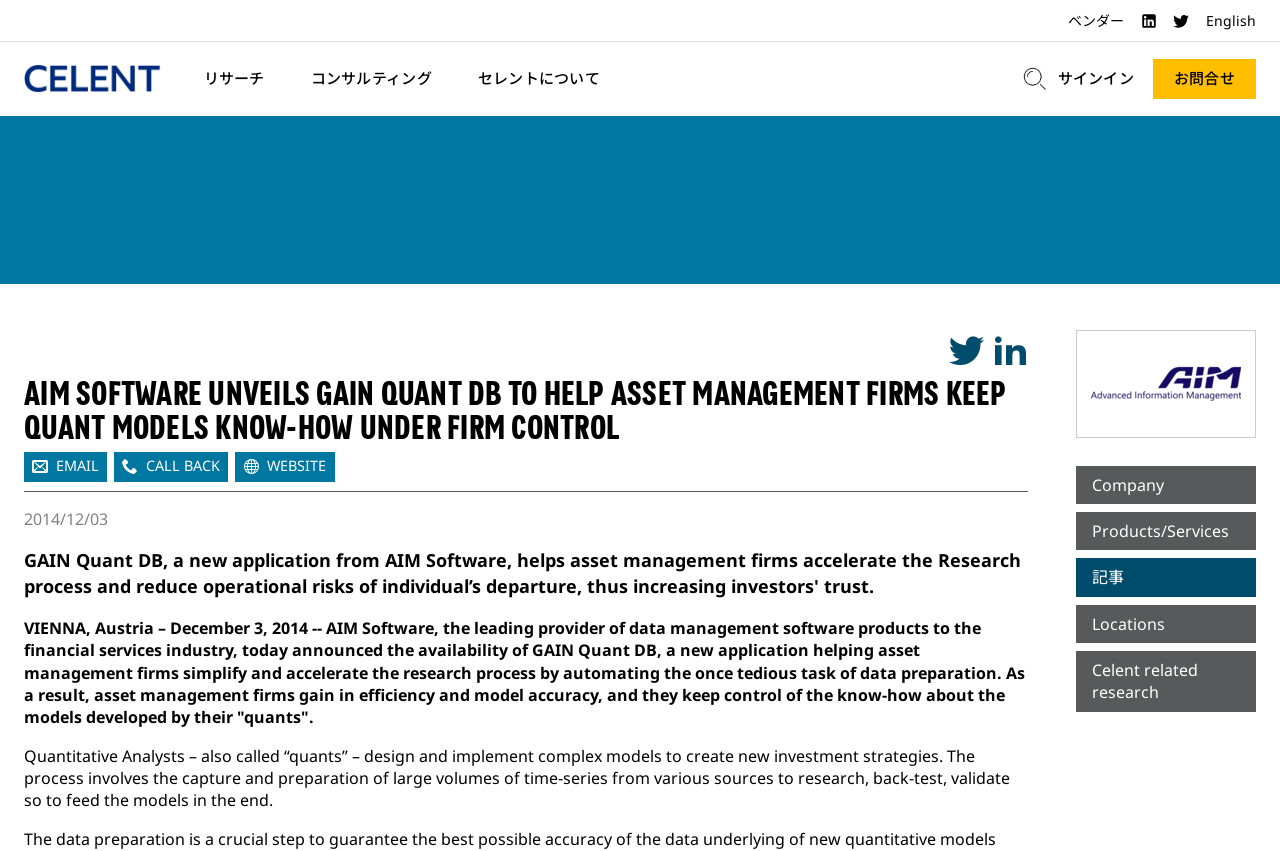Find the bounding box of the web element that fits this description: "セレントについて".

[0.365, 0.068, 0.477, 0.117]